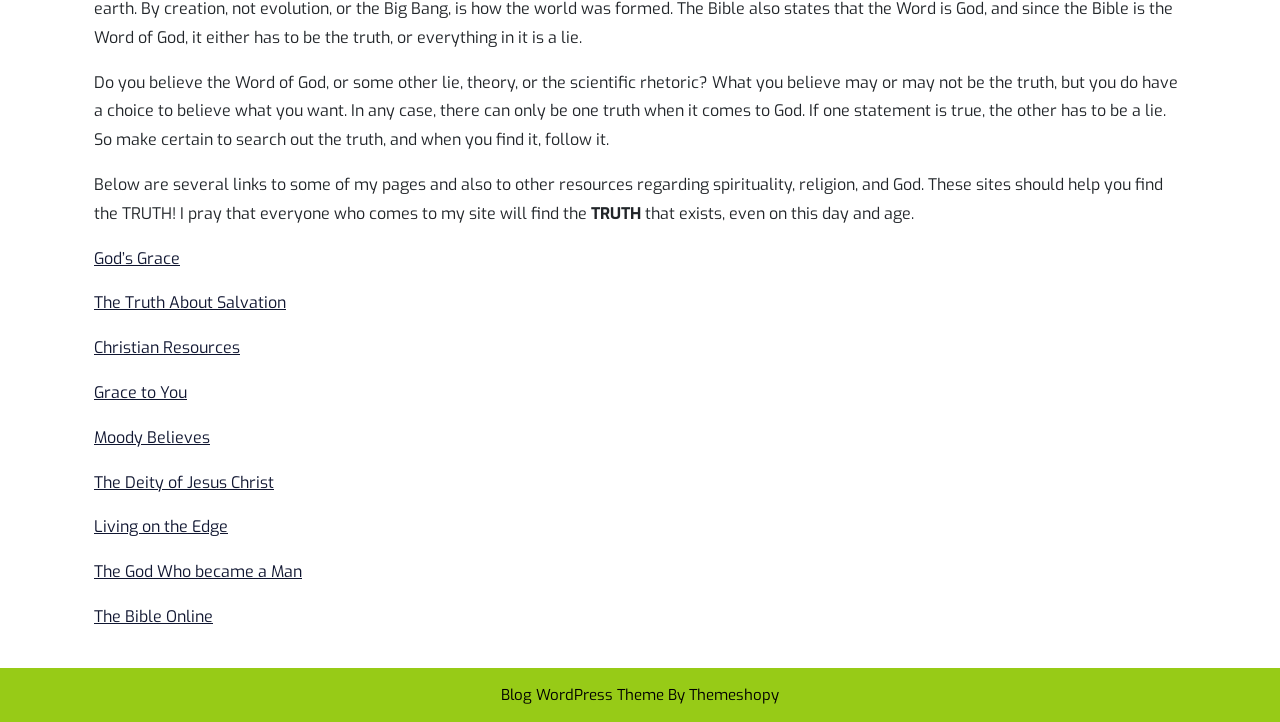Using the provided description Blog WordPress Theme, find the bounding box coordinates for the UI element. Provide the coordinates in (top-left x, top-left y, bottom-right x, bottom-right y) format, ensuring all values are between 0 and 1.

[0.391, 0.948, 0.519, 0.976]